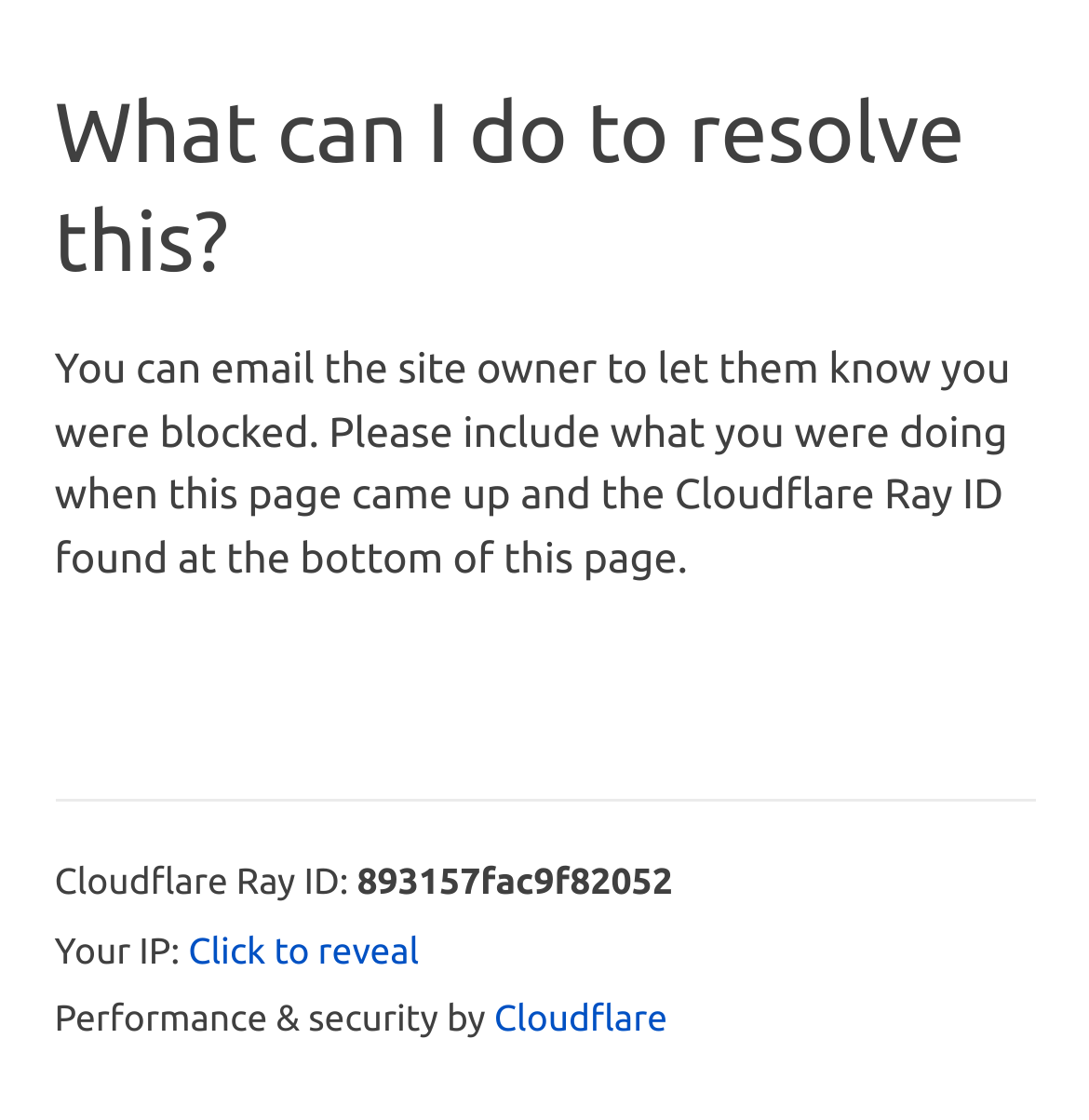What company provides performance and security? Based on the screenshot, please respond with a single word or phrase.

Cloudflare